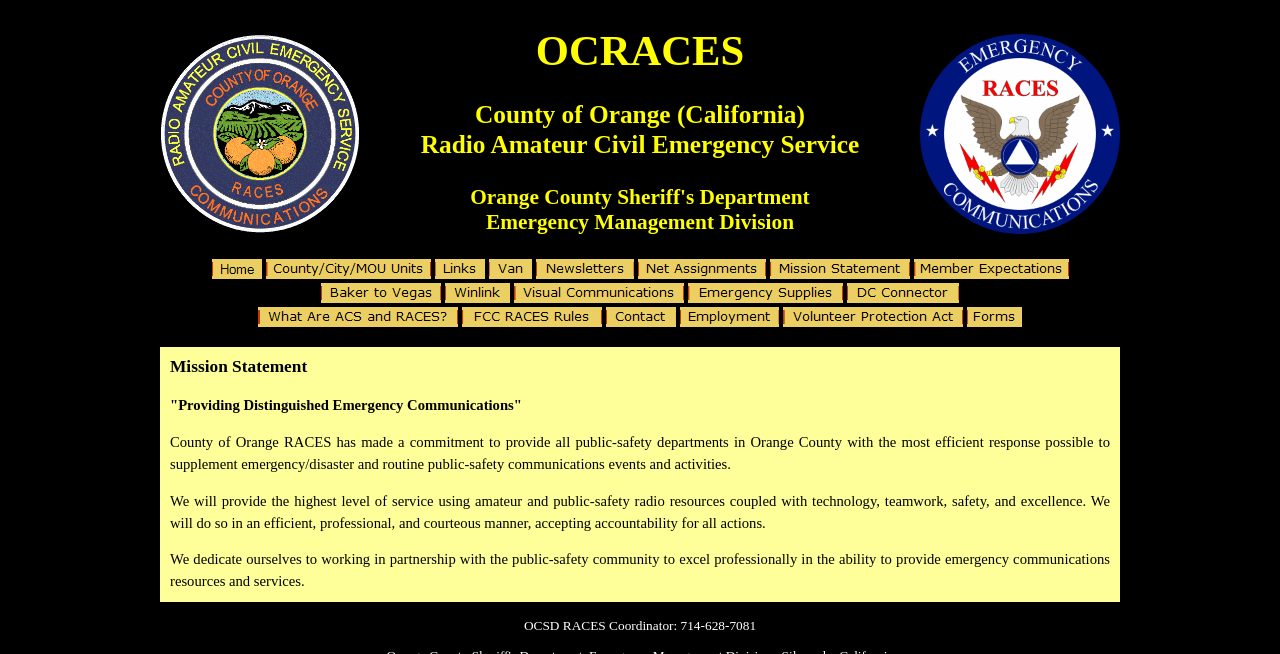Refer to the image and offer a detailed explanation in response to the question: What is the link to the page about ACS and RACES?

The link to the page about ACS and RACES is 'What Are ACS and RACES?' which is located in the table cell with the bounding box coordinates [0.202, 0.479, 0.358, 0.505].